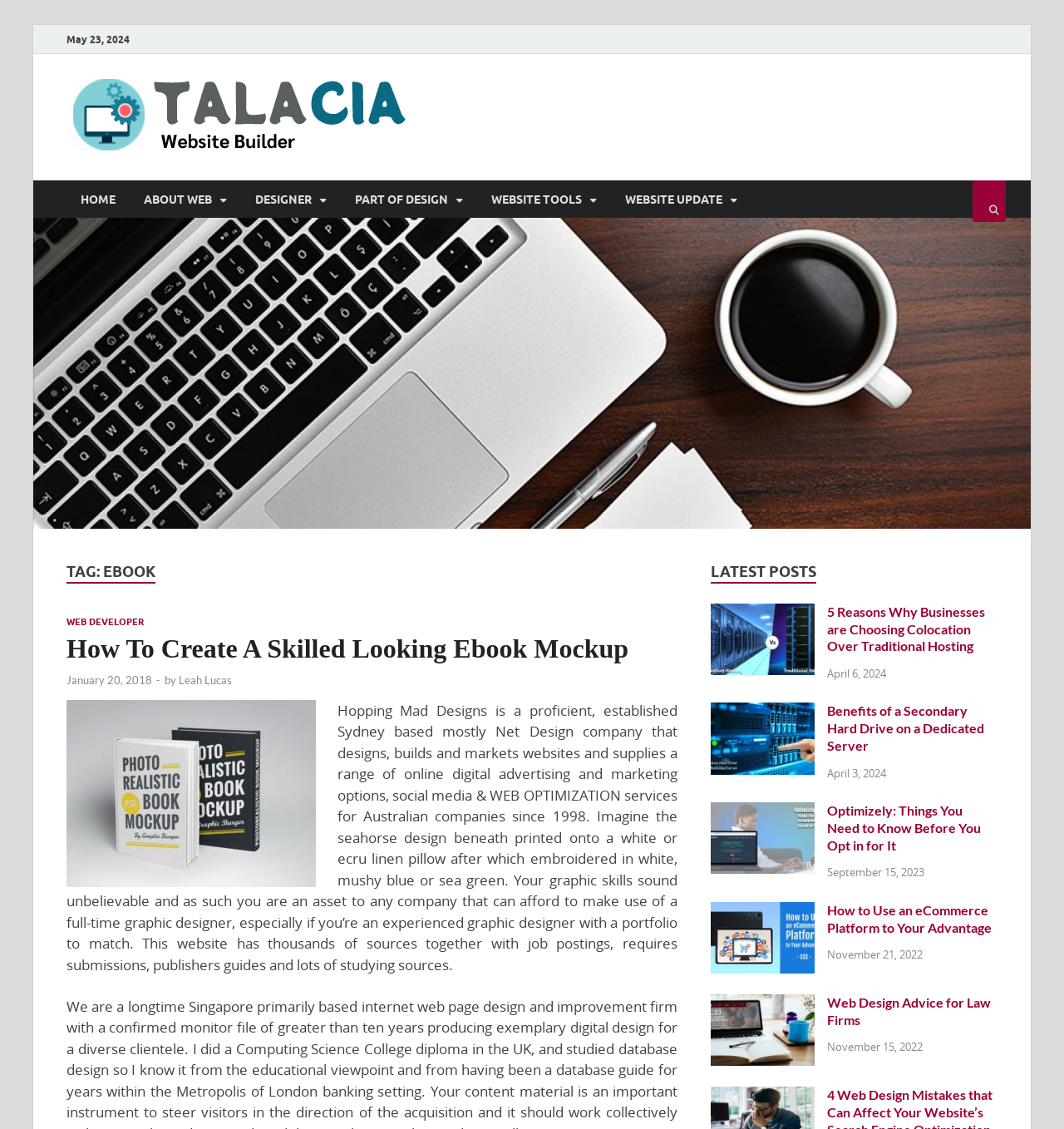Explain the contents of the webpage comprehensively.

This webpage is about ebook and web design, with the title "ebook | talacia.com" at the top. Below the title, there is a date "May 23, 2024" and a link to "talacia.com" with an accompanying image. To the right of the date, there is a section with links to "HOME", "ABOUT WEB", "DESIGNER", "PART OF DESIGN", "WEBSITE TOOLS", and "WEBSITE UPDATE". 

Below this section, there is a header "TAG: EBOOK" followed by a heading "How To Create A Skilled Looking Ebook Mockup" with a link to the same title. The article is dated "January 20, 2018" and is written by "Leah Lucas". The article's content discusses Hopping Mad Designs, a Sydney-based web design company, and its services.

To the right of the article, there is a section with a heading "LATEST POSTS" that lists several articles related to web design and development, including "5 Reasons Why Businesses are Choosing Colocation Over Traditional Hosting", "Benefits of a Secondary Hard Drive on a Dedicated Server", "Optimizely: Things You Need to Know Before You Opt in for It", "How to Use an eCommerce Platform to Your Advantage", and "Web Design Advice for Law Firms". Each article has a link, an image, and a date. 

At the top right corner, there is a button with a search icon.